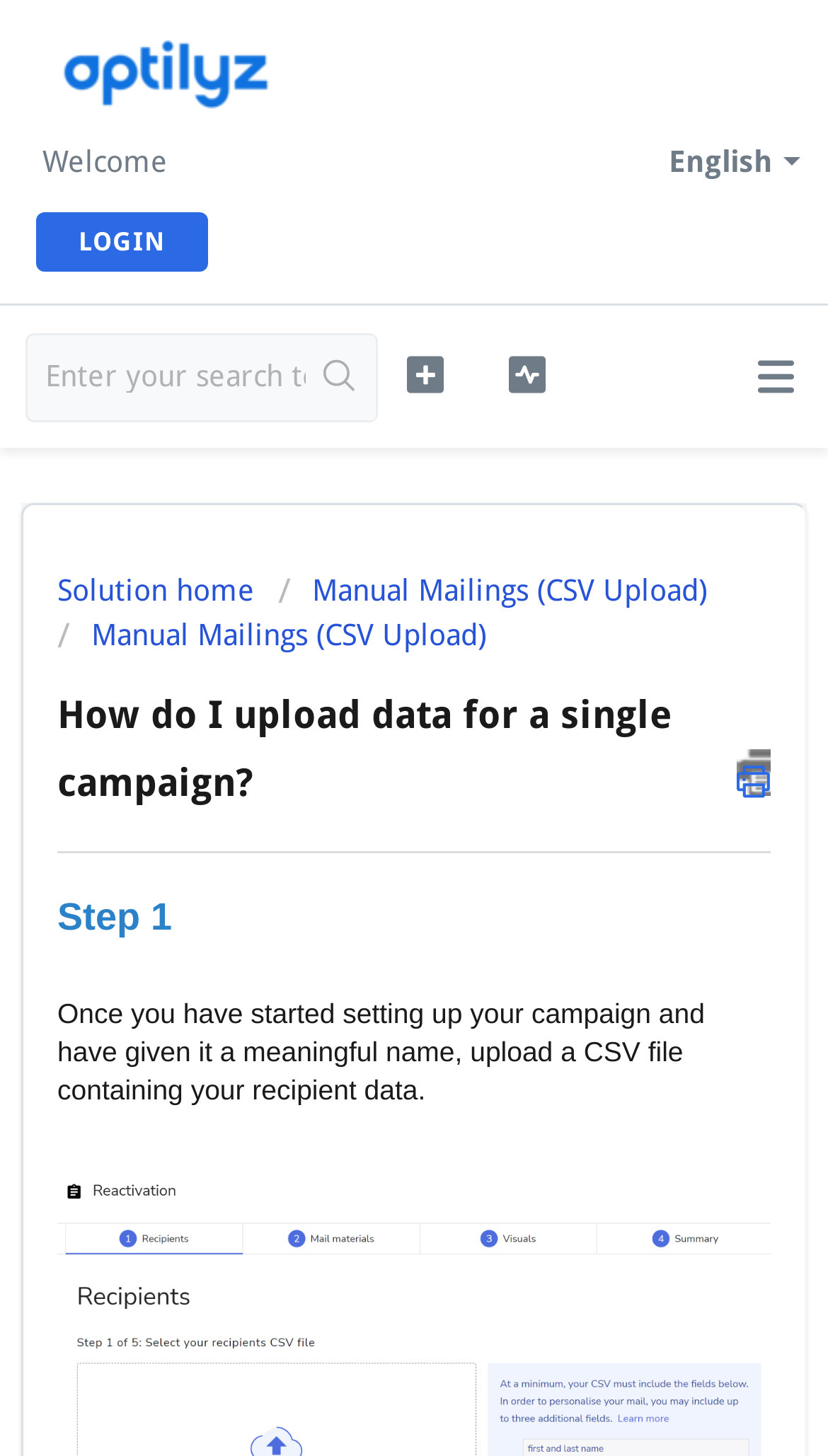What is the purpose of the textbox?
Please use the image to deliver a detailed and complete answer.

The purpose of the textbox is for searching, as it is accompanied by a 'Search' button, indicating that users can input search queries in the textbox.